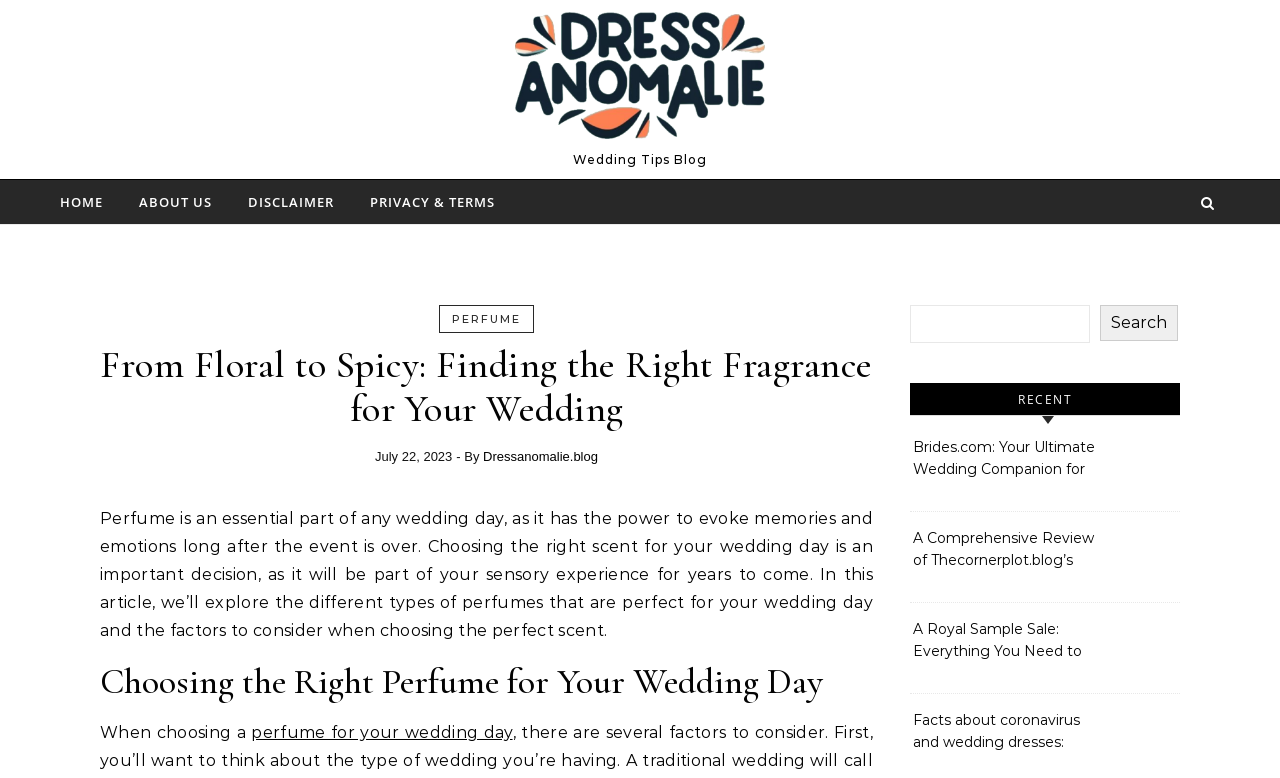Offer a comprehensive description of the webpage’s content and structure.

The webpage is about finding the right fragrance for a wedding, specifically discussing perfume options. At the top, there is a logo of "Dress Anomalie" with a link to the website. Below the logo, there is a navigation menu with links to "HOME", "ABOUT US", "DISCLAIMER", and "PRIVACY & TERMS". On the right side of the navigation menu, there is a search bar with a search button.

The main content of the webpage is divided into sections. The first section has a heading "From Floral to Spicy: Finding the Right Fragrance for Your Wedding" and a subheading with the date "July 22, 2023". Below the heading, there is a paragraph of text discussing the importance of perfume on a wedding day. 

The next section has a heading "Choosing the Right Perfume for Your Wedding Day" and a paragraph of text discussing factors to consider when choosing a perfume. There is also a link to "perfume for your wedding day" within the paragraph.

On the right side of the main content, there is a section with a heading "RECENT" and a list of links to recent articles, including "Brides.com: Your Ultimate Wedding Companion for Inspiration, Planning, and Diversity", "A Comprehensive Review of Thecornerplot.blog’s Captivating Food Blog Experience", "A Royal Sample Sale: Everything You Need to Know About Buying Your Wedding Dress", and "Facts about coronavirus and wedding dresses: Delivery Guarantee Anomalies".